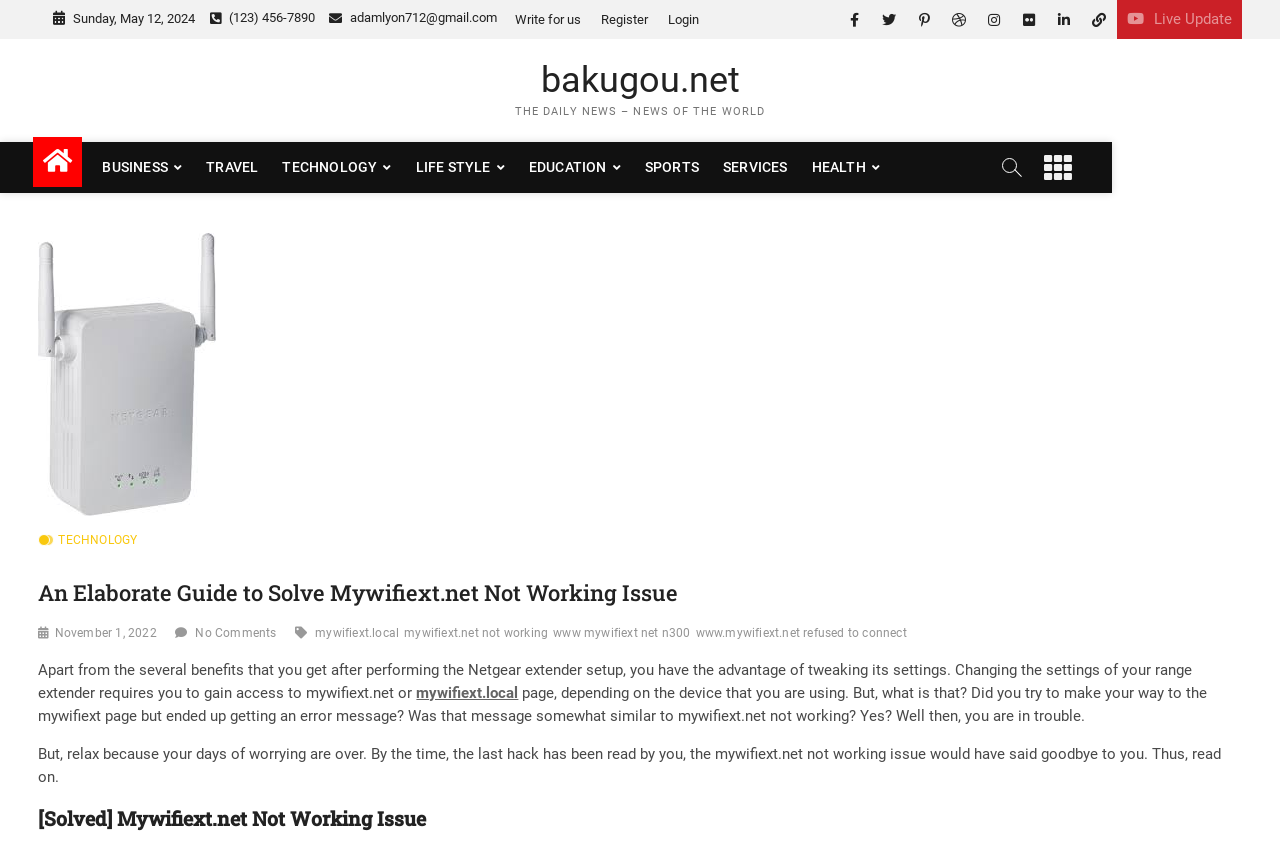What is the title or heading displayed on the webpage?

An Elaborate Guide to Solve Mywifiext.net Not Working Issue